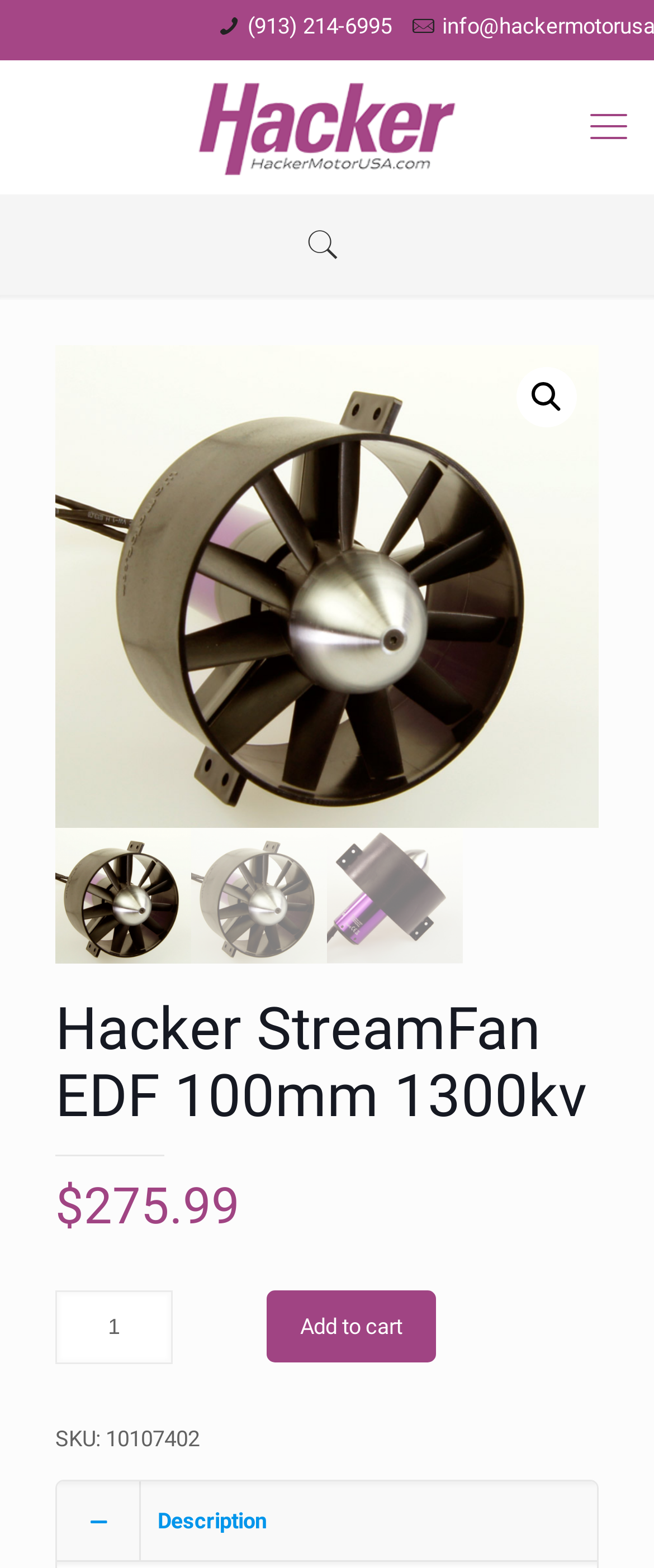Find the bounding box coordinates for the element described here: "General".

None